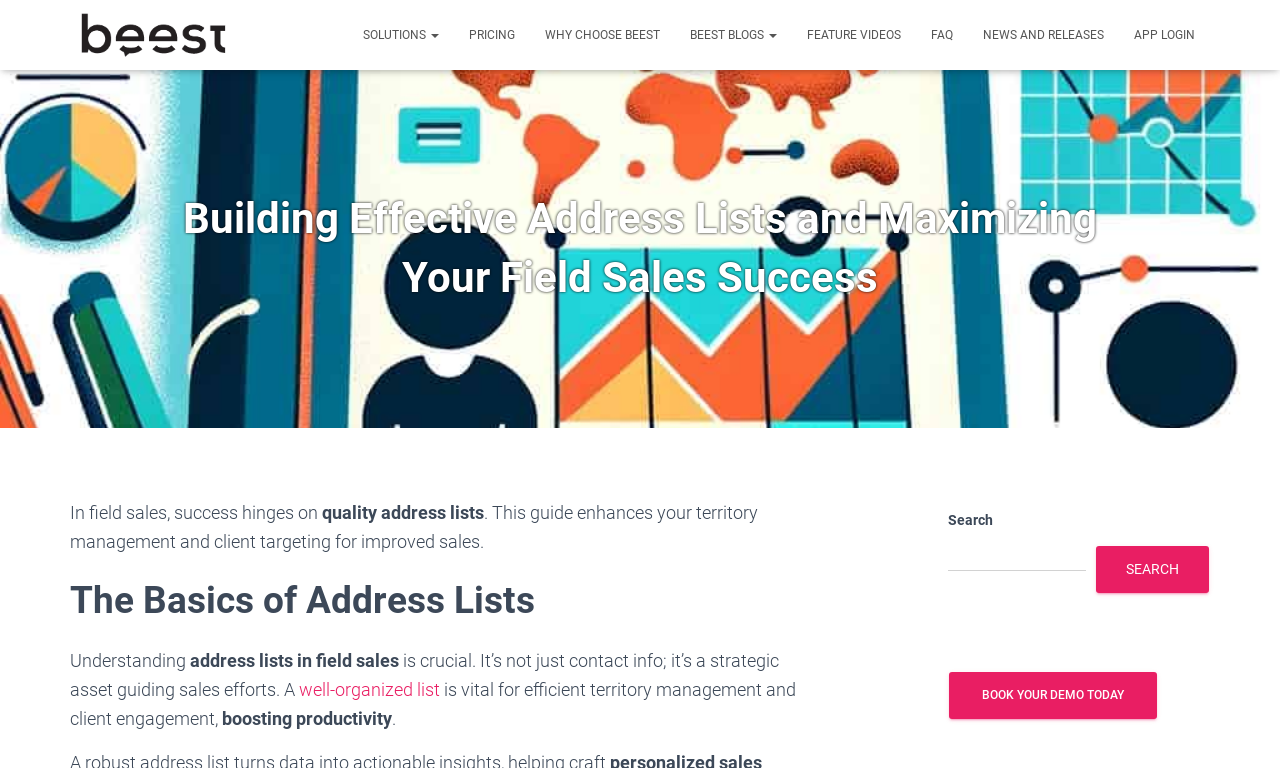Locate the bounding box coordinates of the area to click to fulfill this instruction: "Book a demo today". The bounding box should be presented as four float numbers between 0 and 1, in the order [left, top, right, bottom].

[0.741, 0.875, 0.904, 0.936]